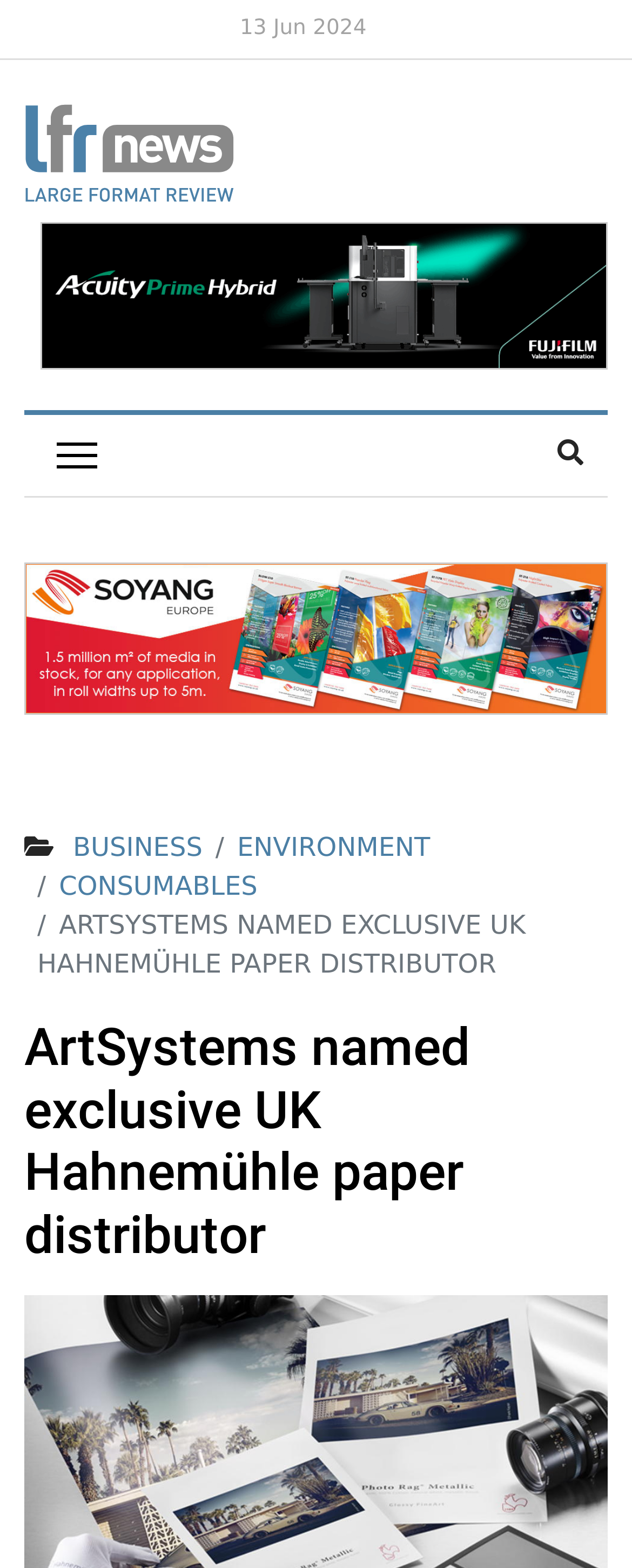Identify the bounding box coordinates for the UI element described as follows: Environment. Use the format (top-left x, top-left y, bottom-right x, bottom-right y) and ensure all values are floating point numbers between 0 and 1.

[0.375, 0.531, 0.681, 0.55]